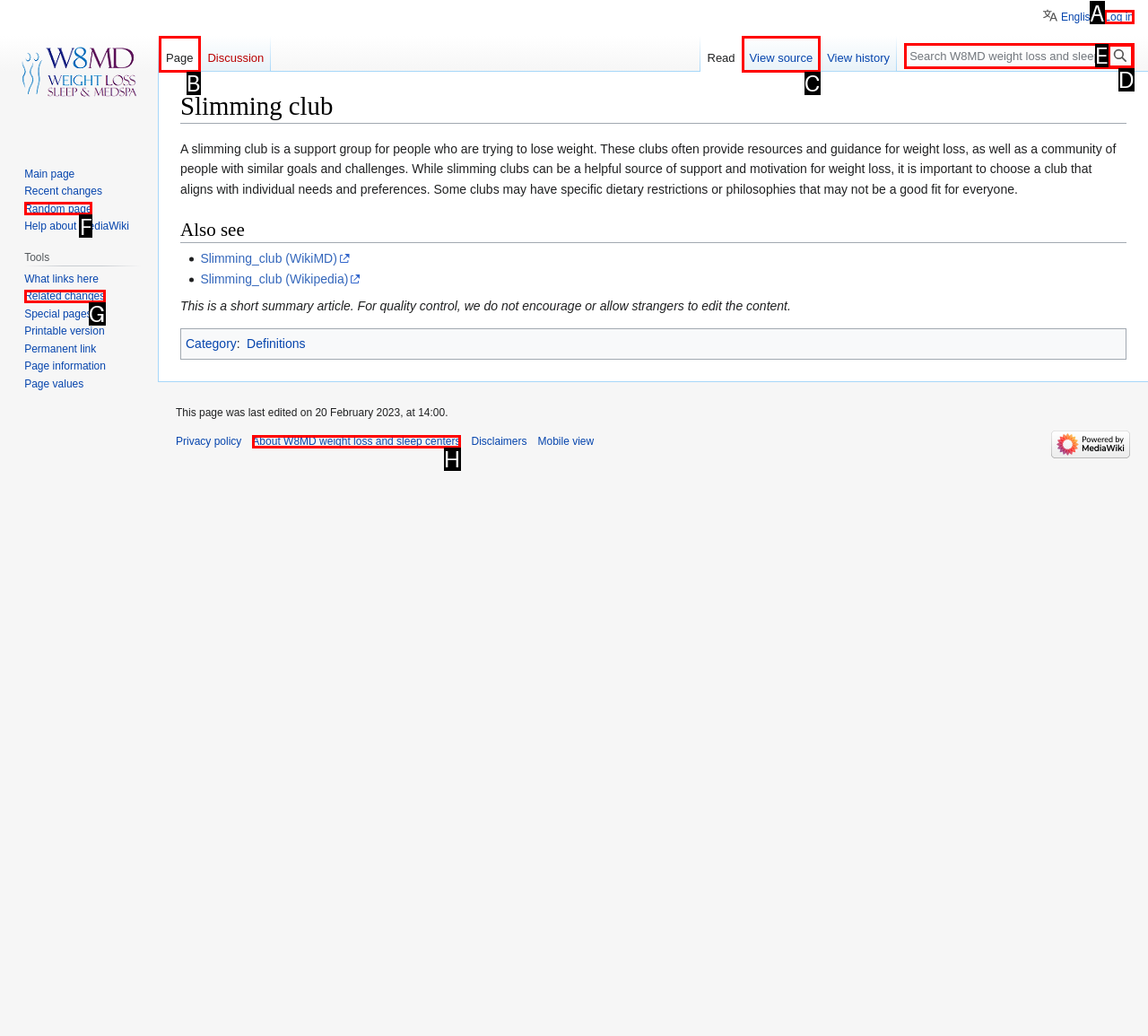For the task: Log in, specify the letter of the option that should be clicked. Answer with the letter only.

A